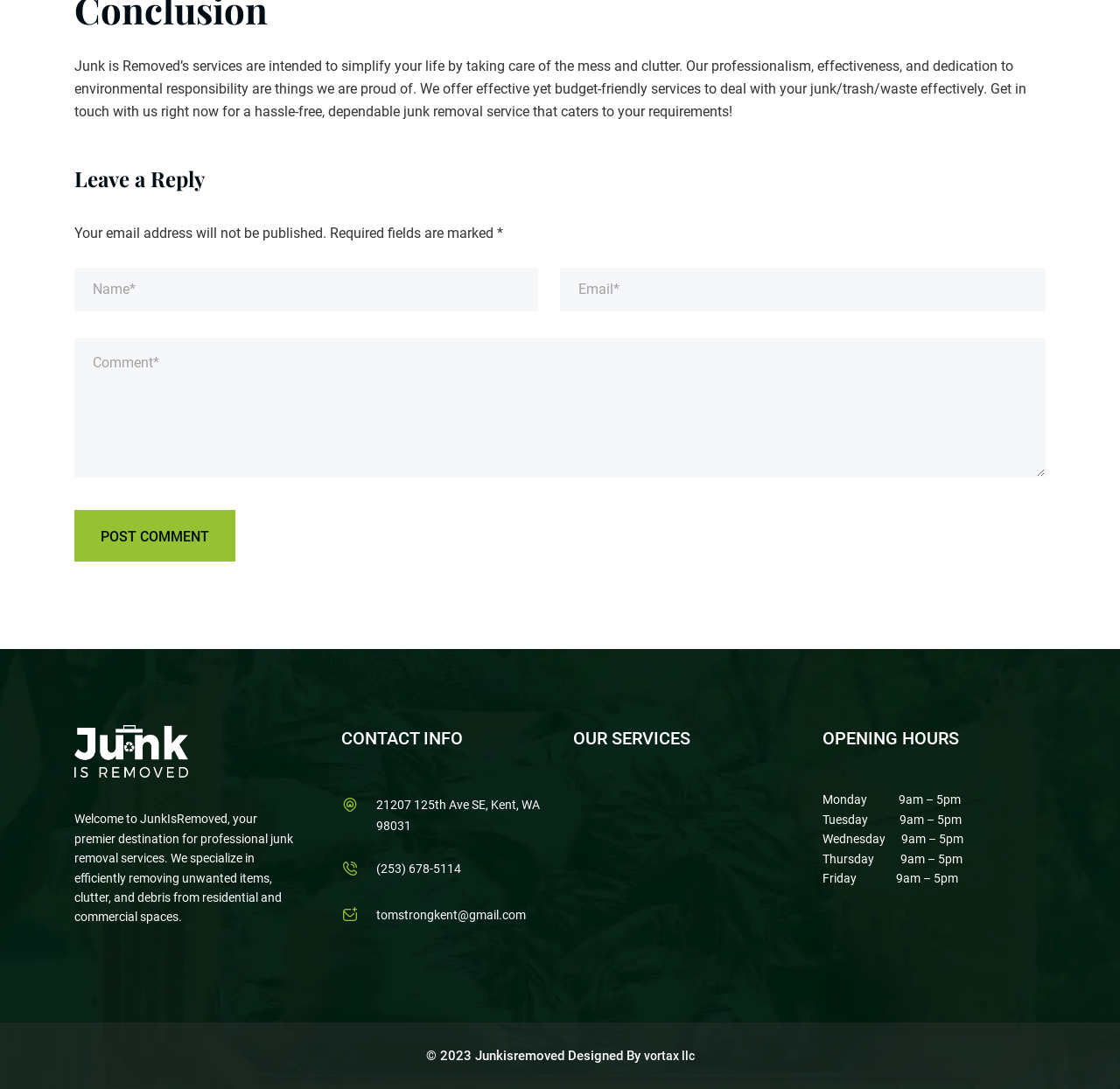Determine the bounding box coordinates of the region to click in order to accomplish the following instruction: "Leave a comment". Provide the coordinates as four float numbers between 0 and 1, specifically [left, top, right, bottom].

[0.066, 0.149, 0.934, 0.19]